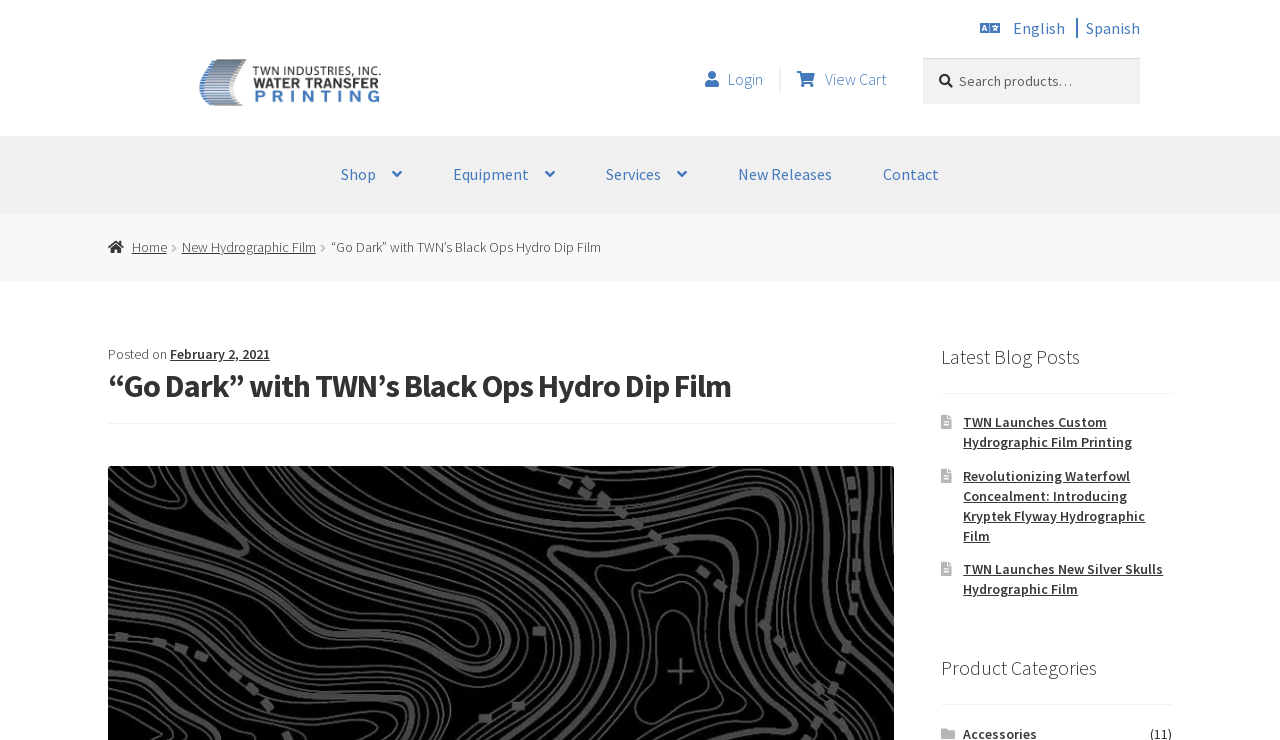Determine the bounding box coordinates for the clickable element to execute this instruction: "View shopping cart". Provide the coordinates as four float numbers between 0 and 1, i.e., [left, top, right, bottom].

[0.623, 0.094, 0.692, 0.121]